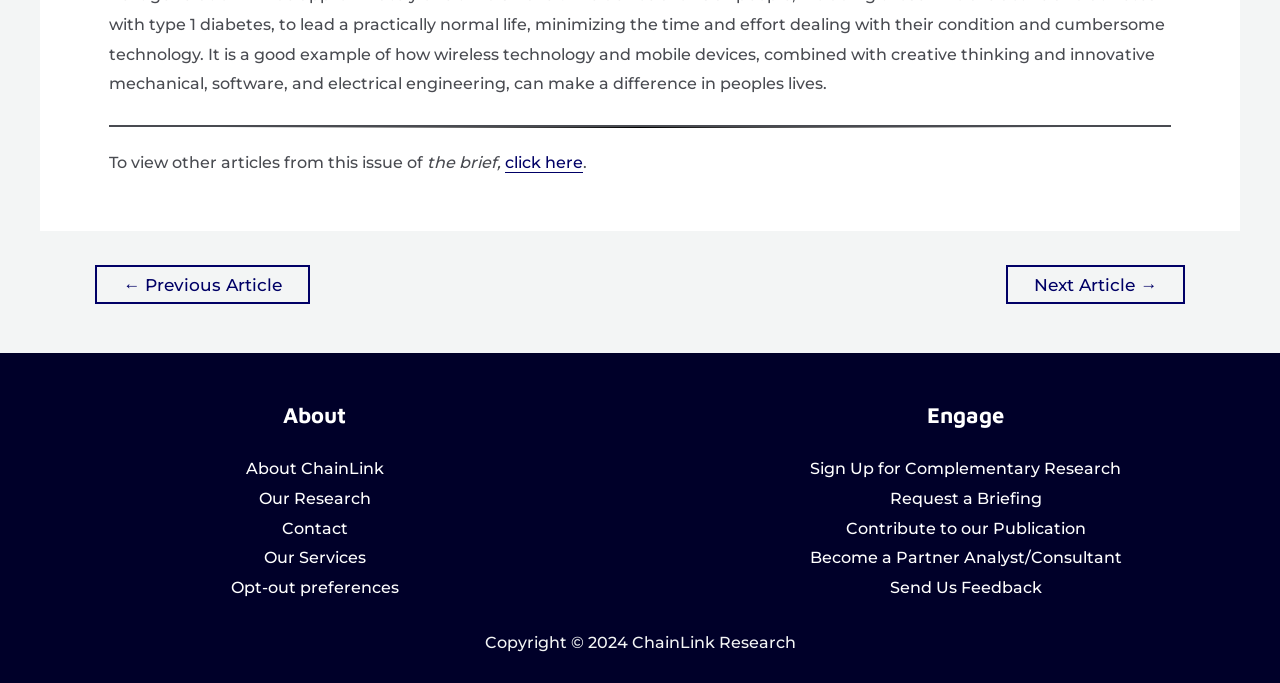What is the navigation section labeled as?
Provide a concise answer using a single word or phrase based on the image.

Posts